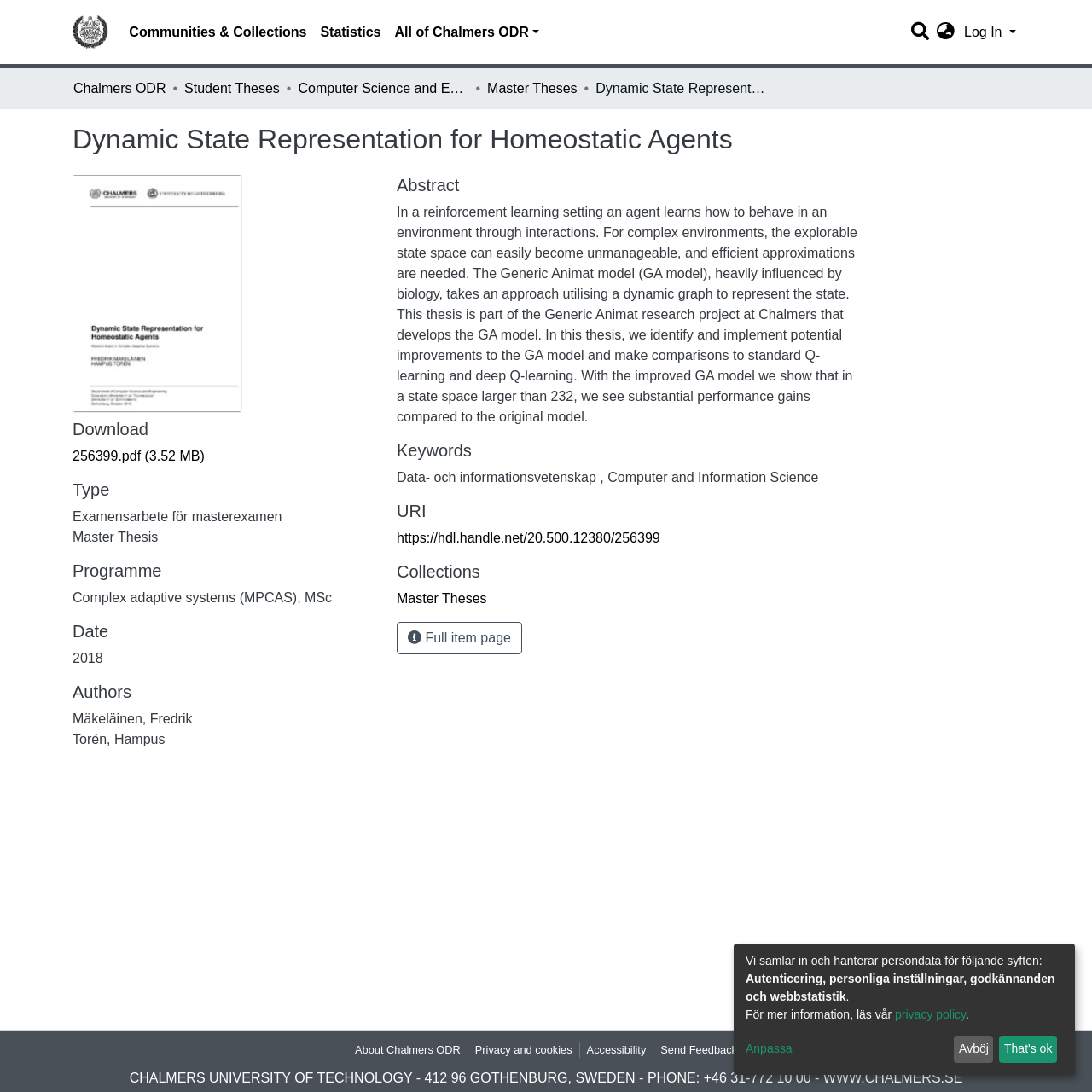Answer the question with a brief word or phrase:
What is the date of the thesis?

2018